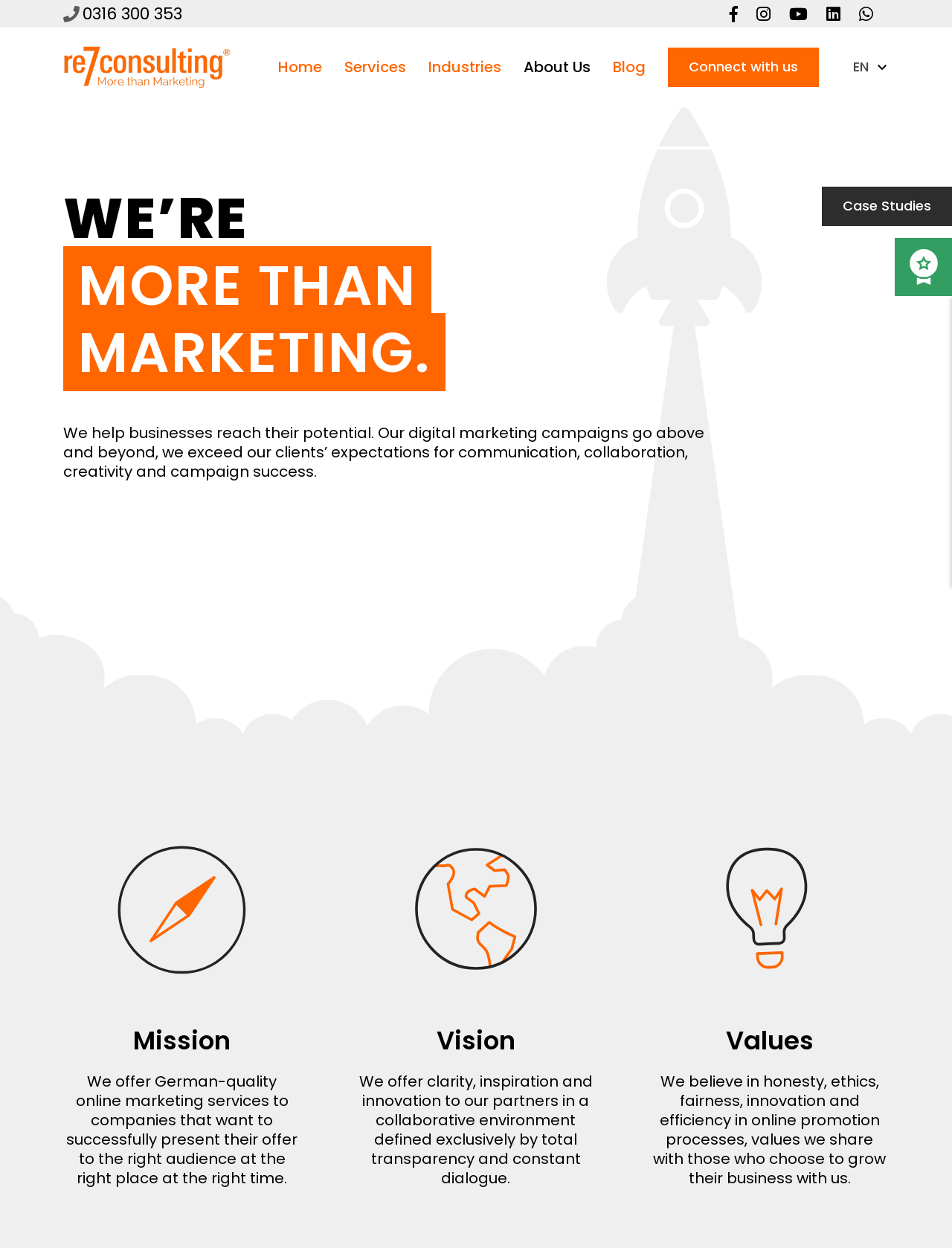How many social media platforms can you follow re7consulting on?
Please provide a single word or phrase answer based on the image.

4